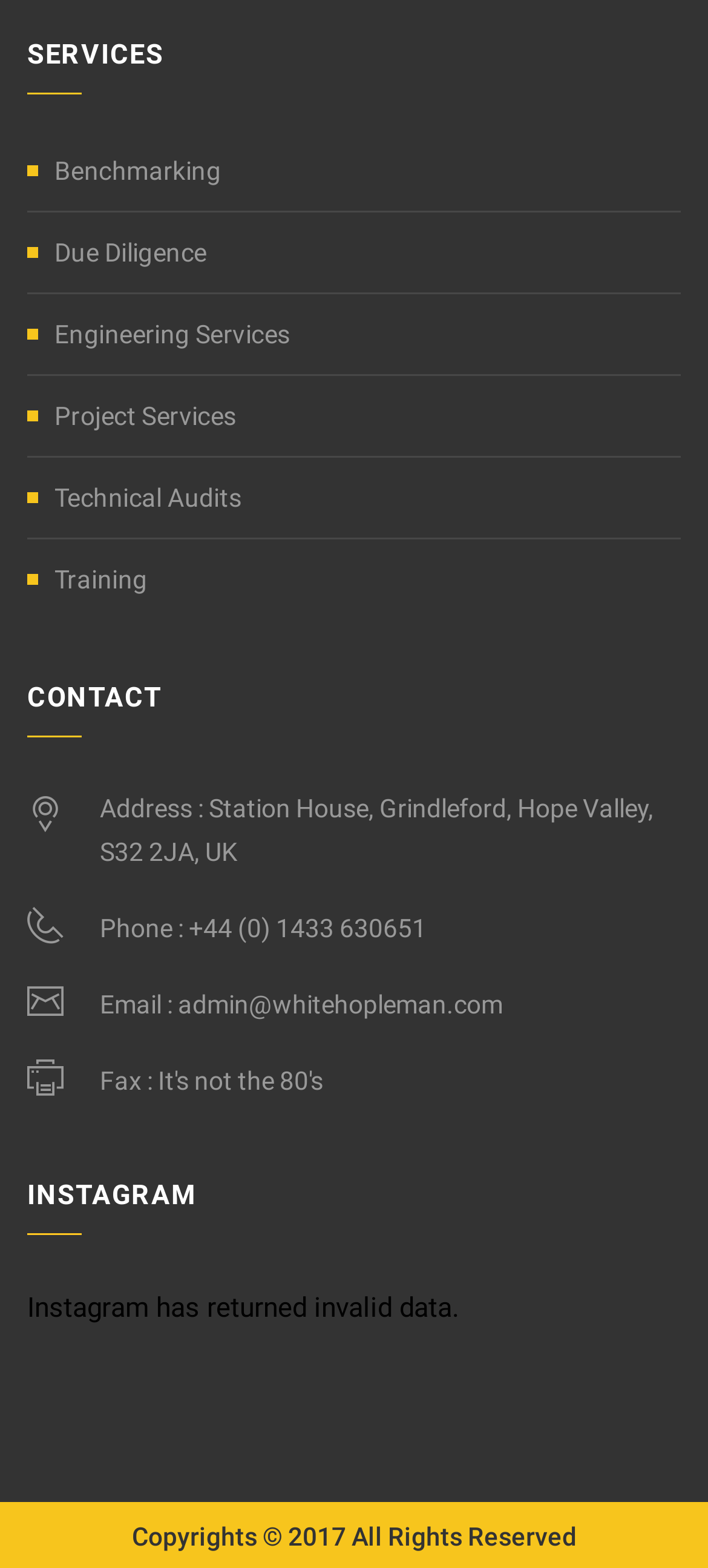Determine the coordinates of the bounding box that should be clicked to complete the instruction: "View contact information". The coordinates should be represented by four float numbers between 0 and 1: [left, top, right, bottom].

[0.141, 0.507, 0.923, 0.553]